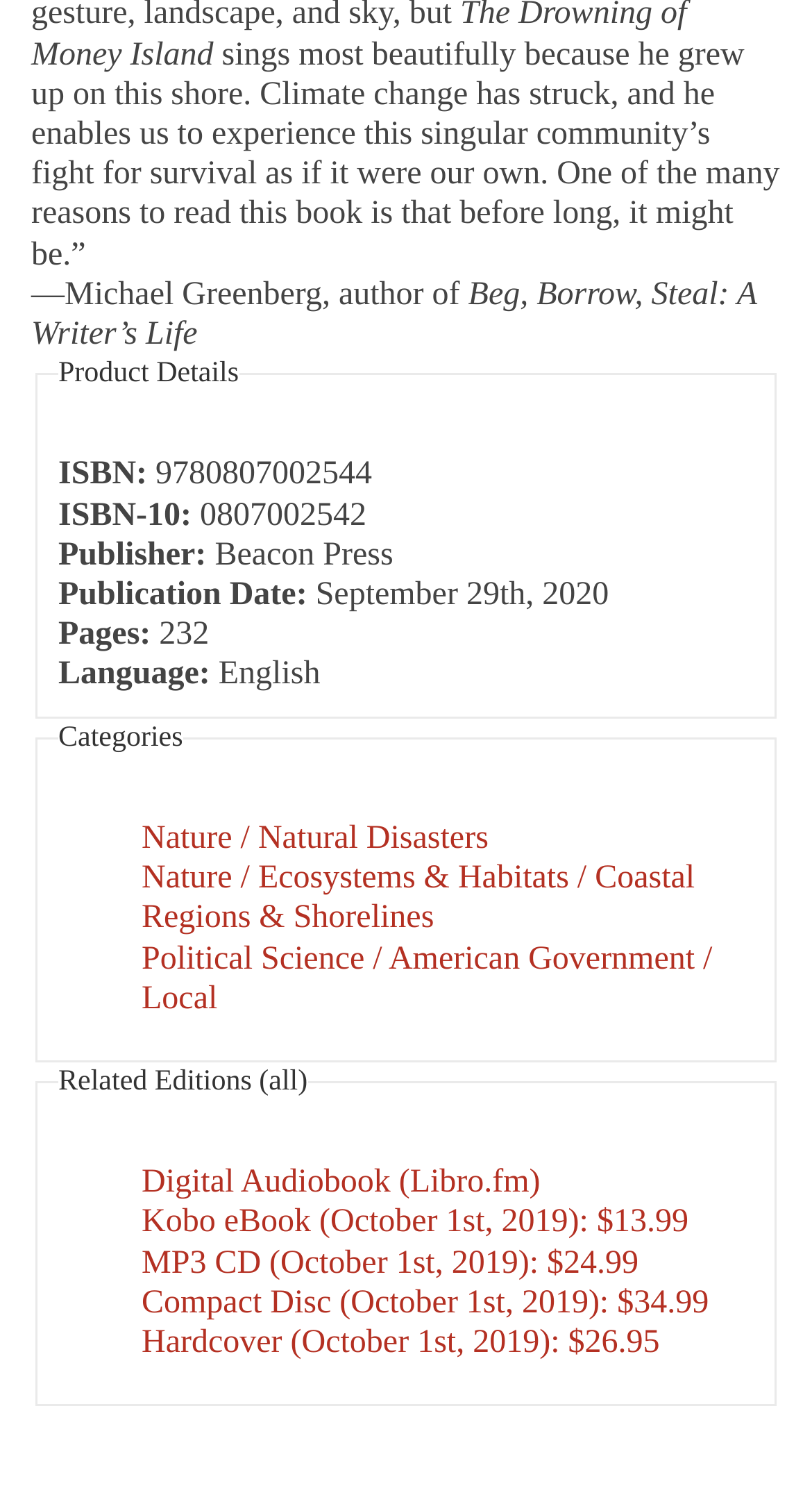Please determine the bounding box coordinates of the element to click on in order to accomplish the following task: "Read about coastal regions and shorelines". Ensure the coordinates are four float numbers ranging from 0 to 1, i.e., [left, top, right, bottom].

[0.174, 0.576, 0.856, 0.626]